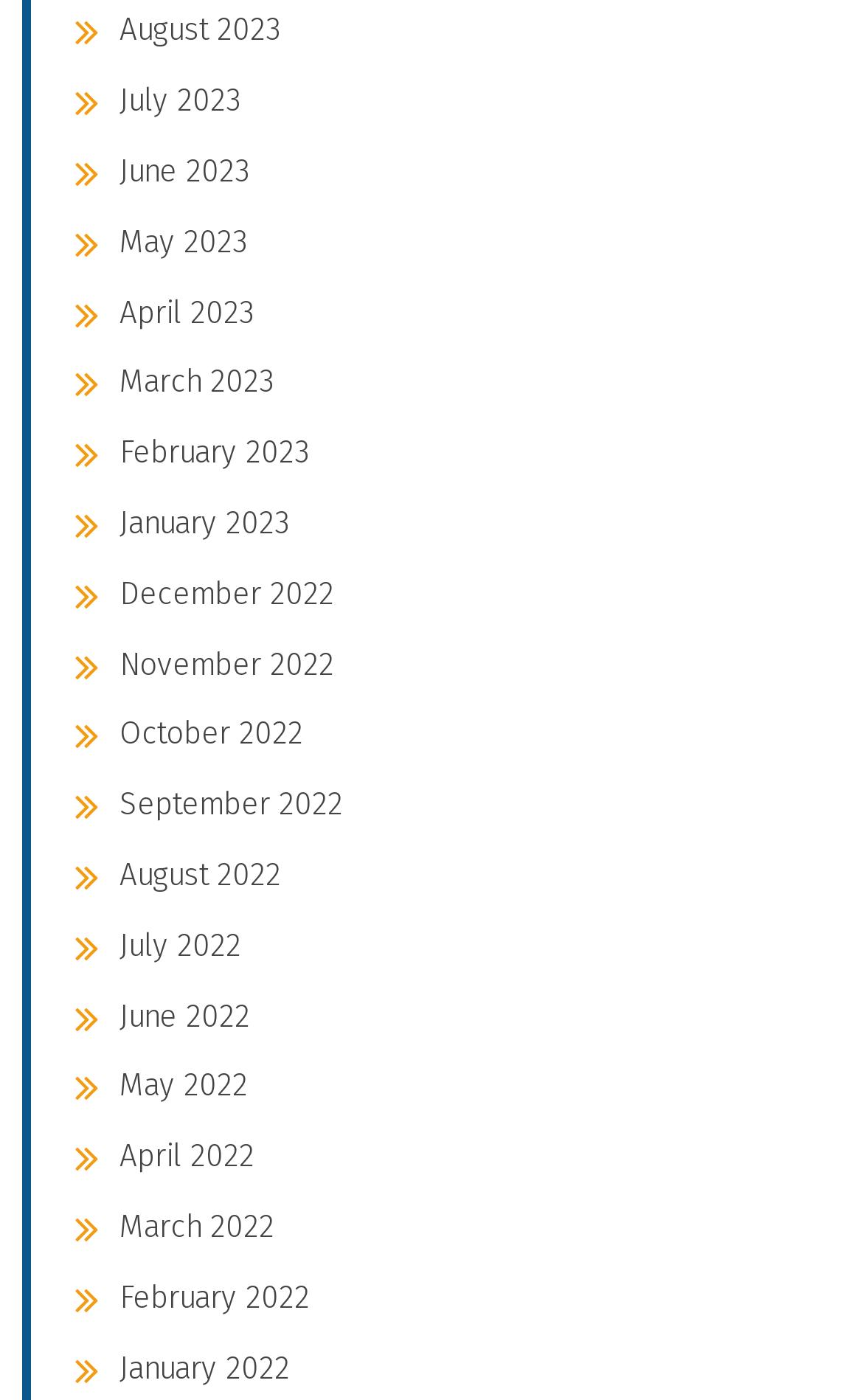Analyze the image and deliver a detailed answer to the question: What is the latest month listed?

I looked at the list of links and found that the first link, which is at the top of the list, is 'August 2023', indicating that it is the latest month listed.